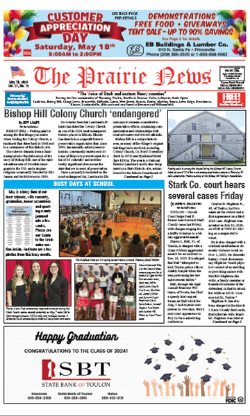Provide a short answer to the following question with just one word or phrase: What is the title of the school events section?

BUSY DAYS AT SCHOOL